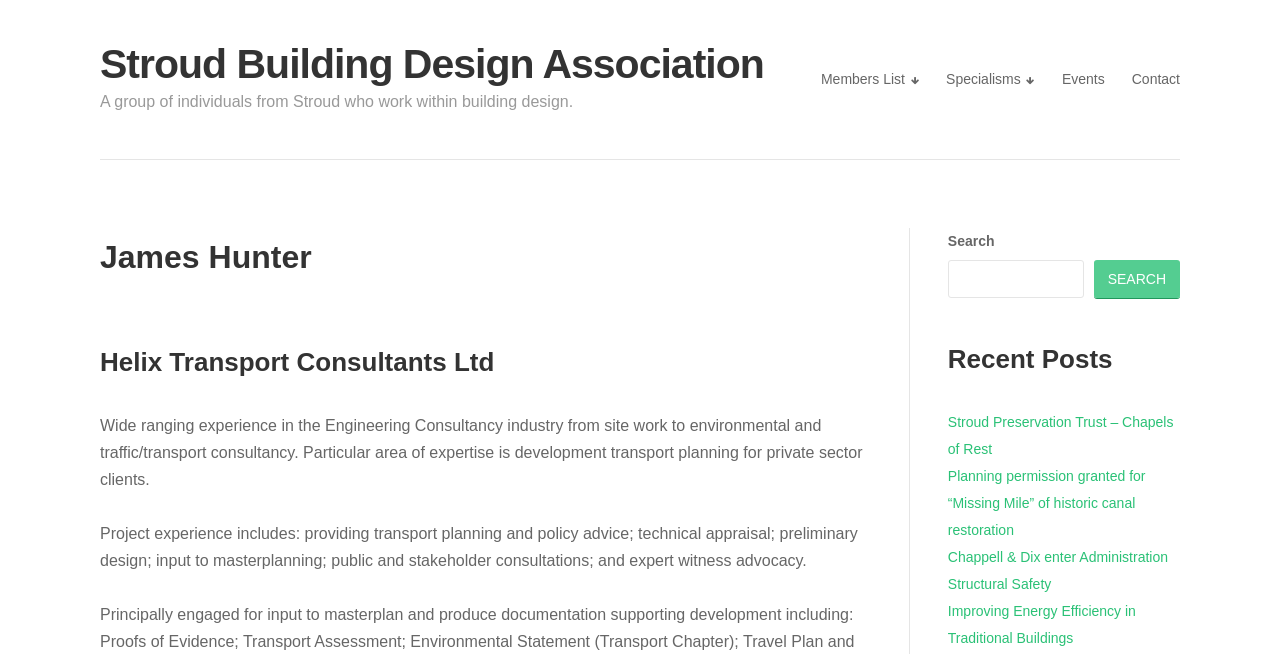Respond to the following question using a concise word or phrase: 
What is the purpose of the search box?

To search the website